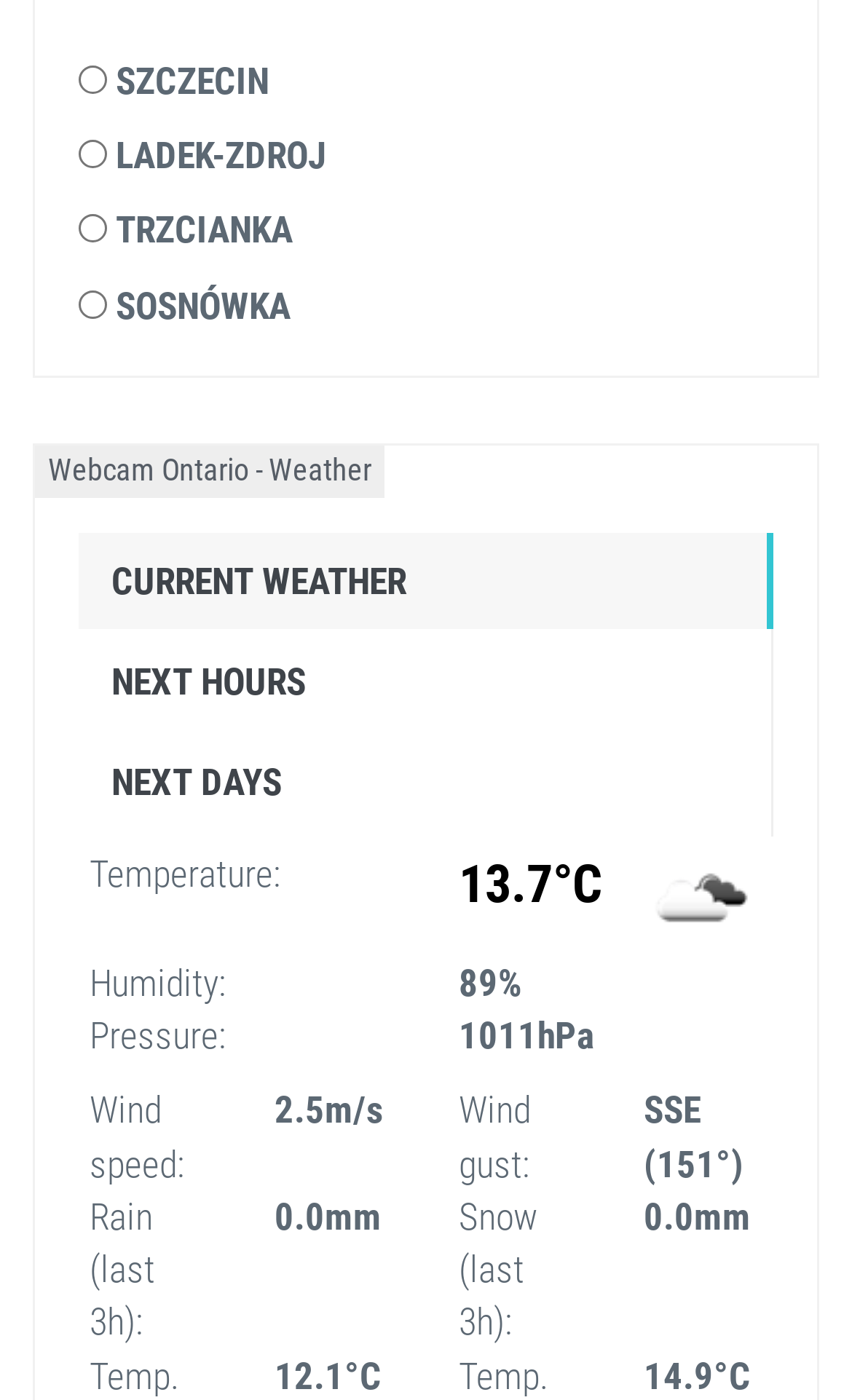Locate the bounding box coordinates of the clickable area needed to fulfill the instruction: "Check TRZCIANKA".

[0.136, 0.149, 0.344, 0.18]